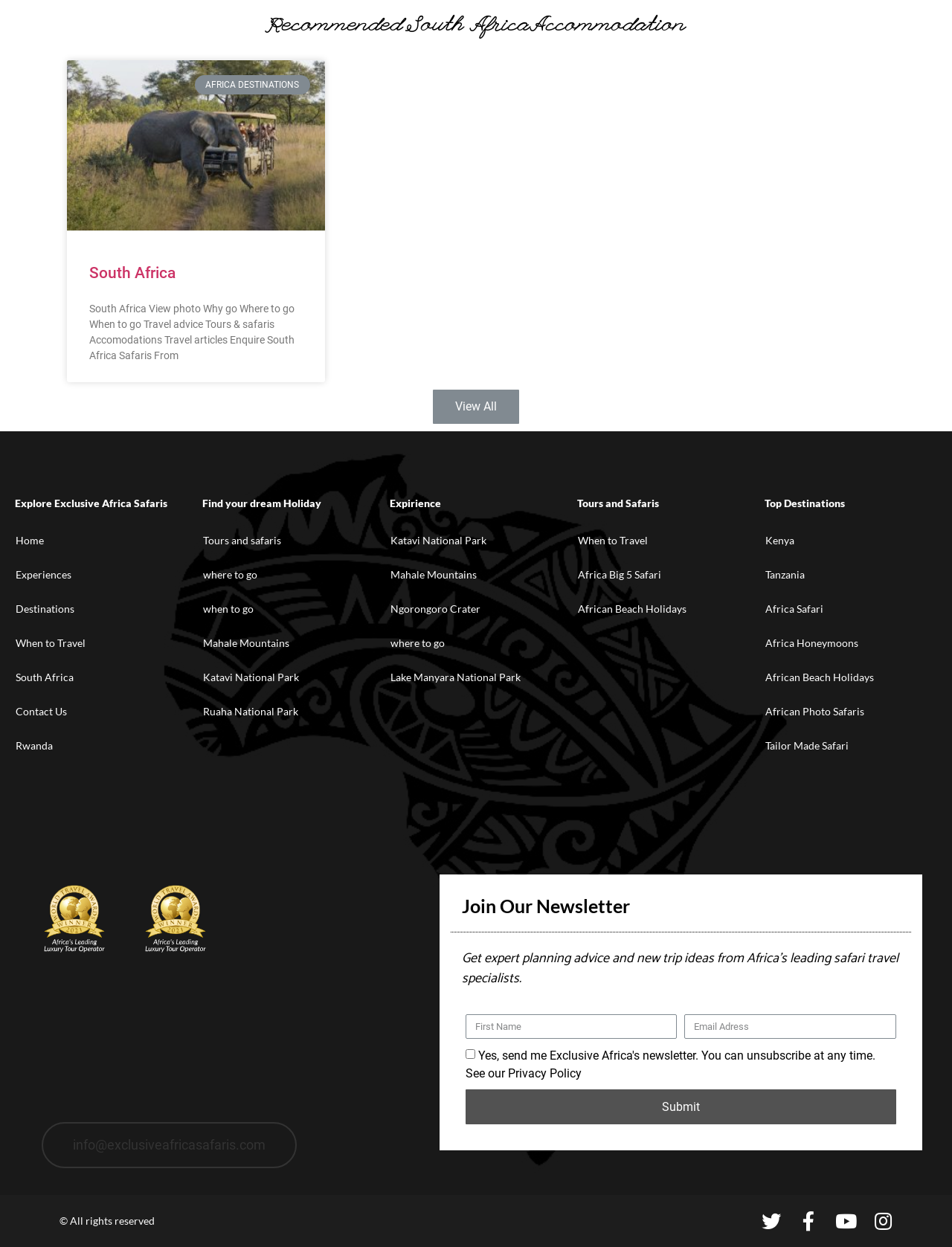Please determine the bounding box coordinates of the section I need to click to accomplish this instruction: "Click on 'View All' button".

[0.455, 0.312, 0.545, 0.34]